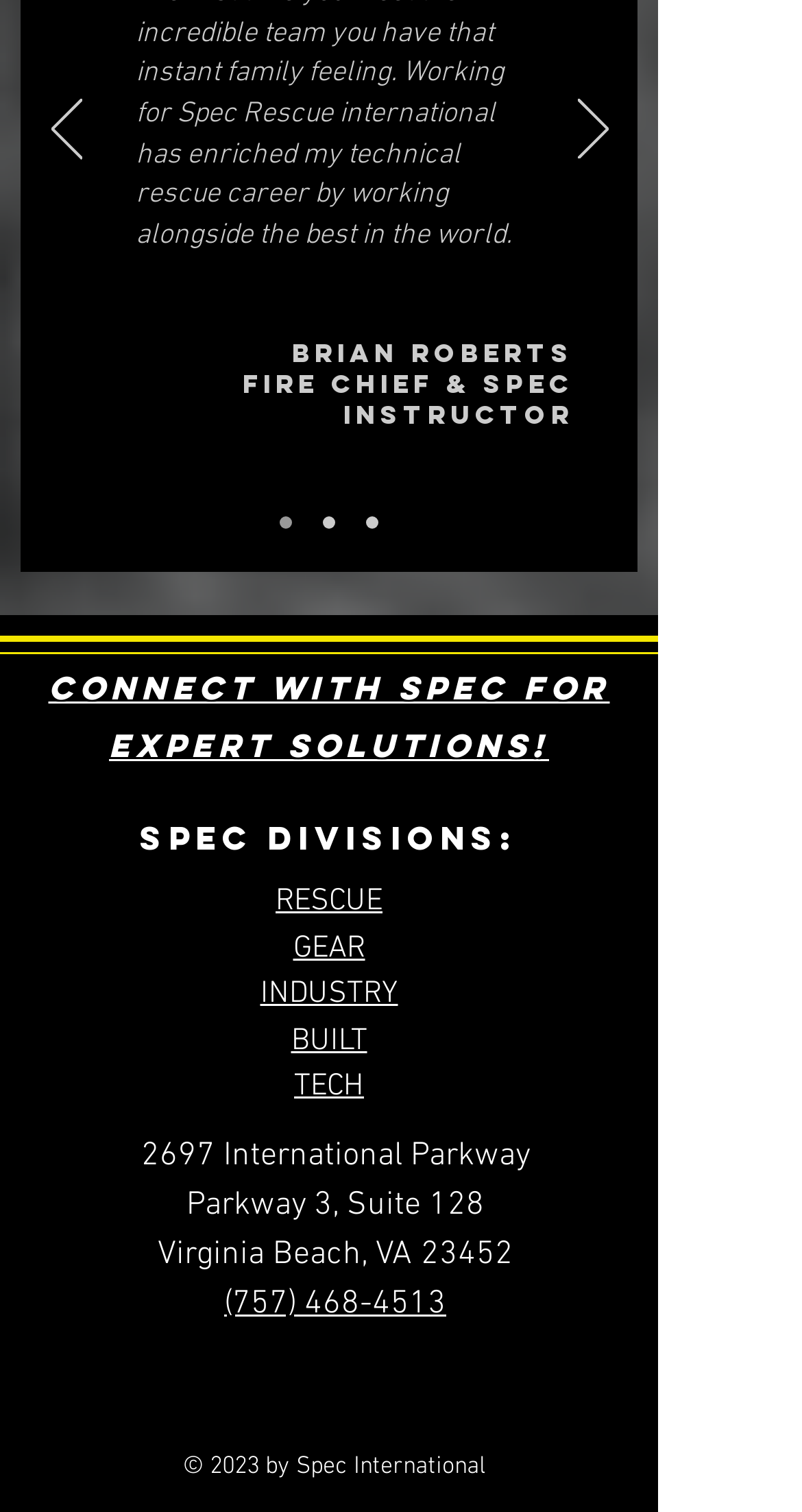What is the name of the fire chief?
Respond to the question with a well-detailed and thorough answer.

The question can be answered by looking at the StaticText element with the text 'Brian Roberts' and the description 'Fire chief & Spec Instructor'.